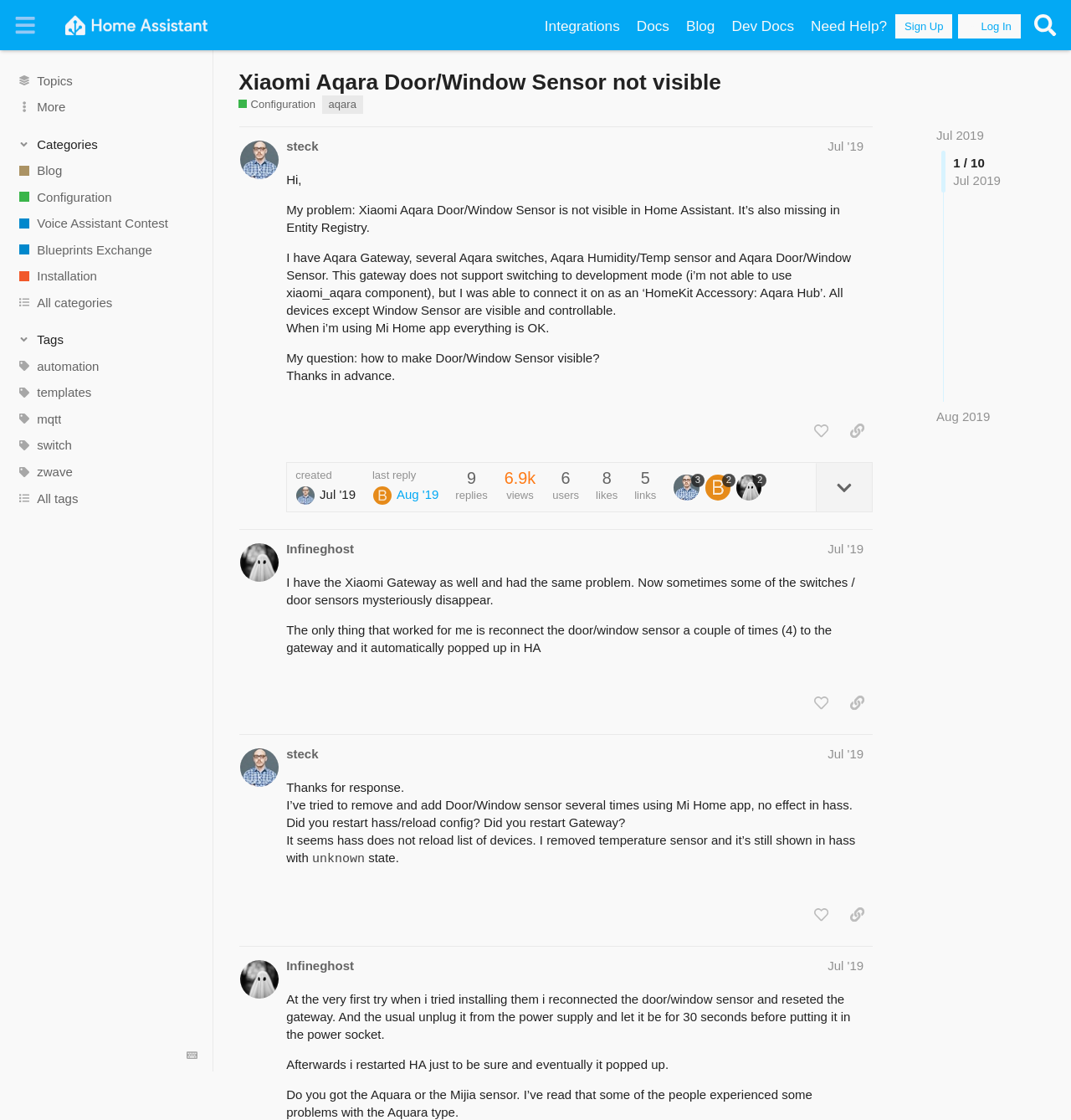What is the date of the last reply? Based on the screenshot, please respond with a single word or phrase.

Aug 24, 2019